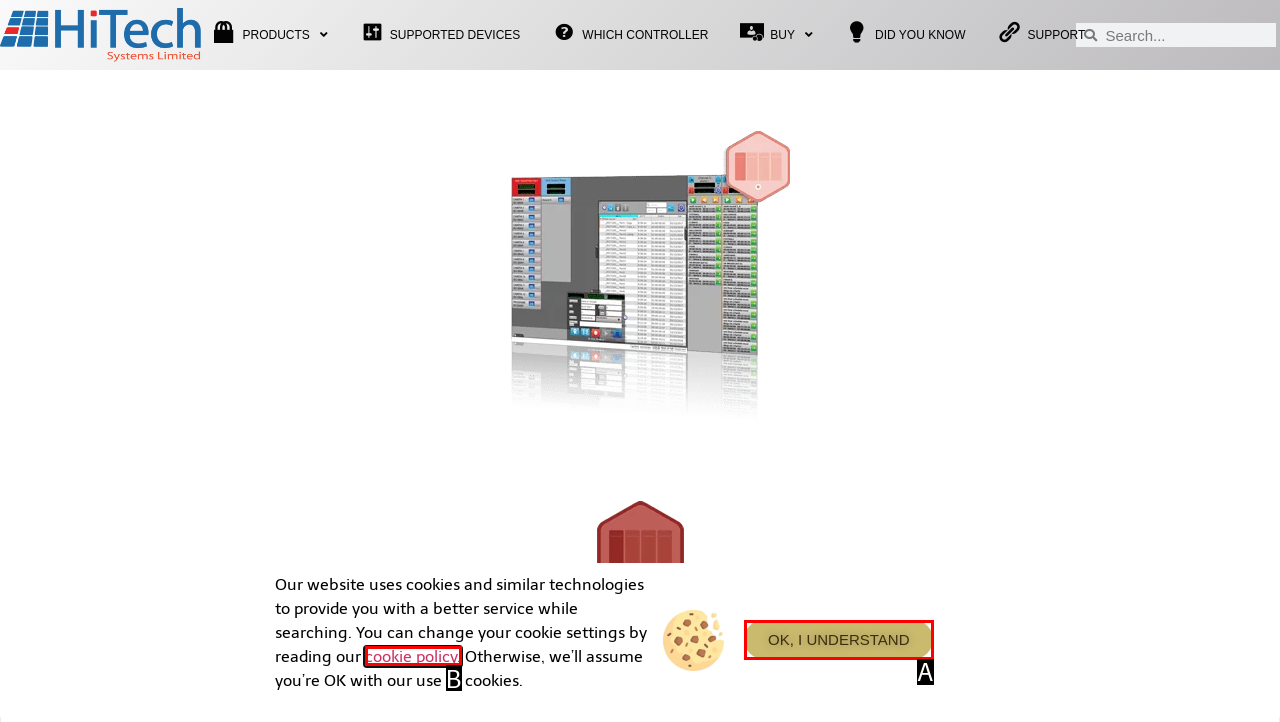From the choices provided, which HTML element best fits the description: cookie policy.? Answer with the appropriate letter.

B